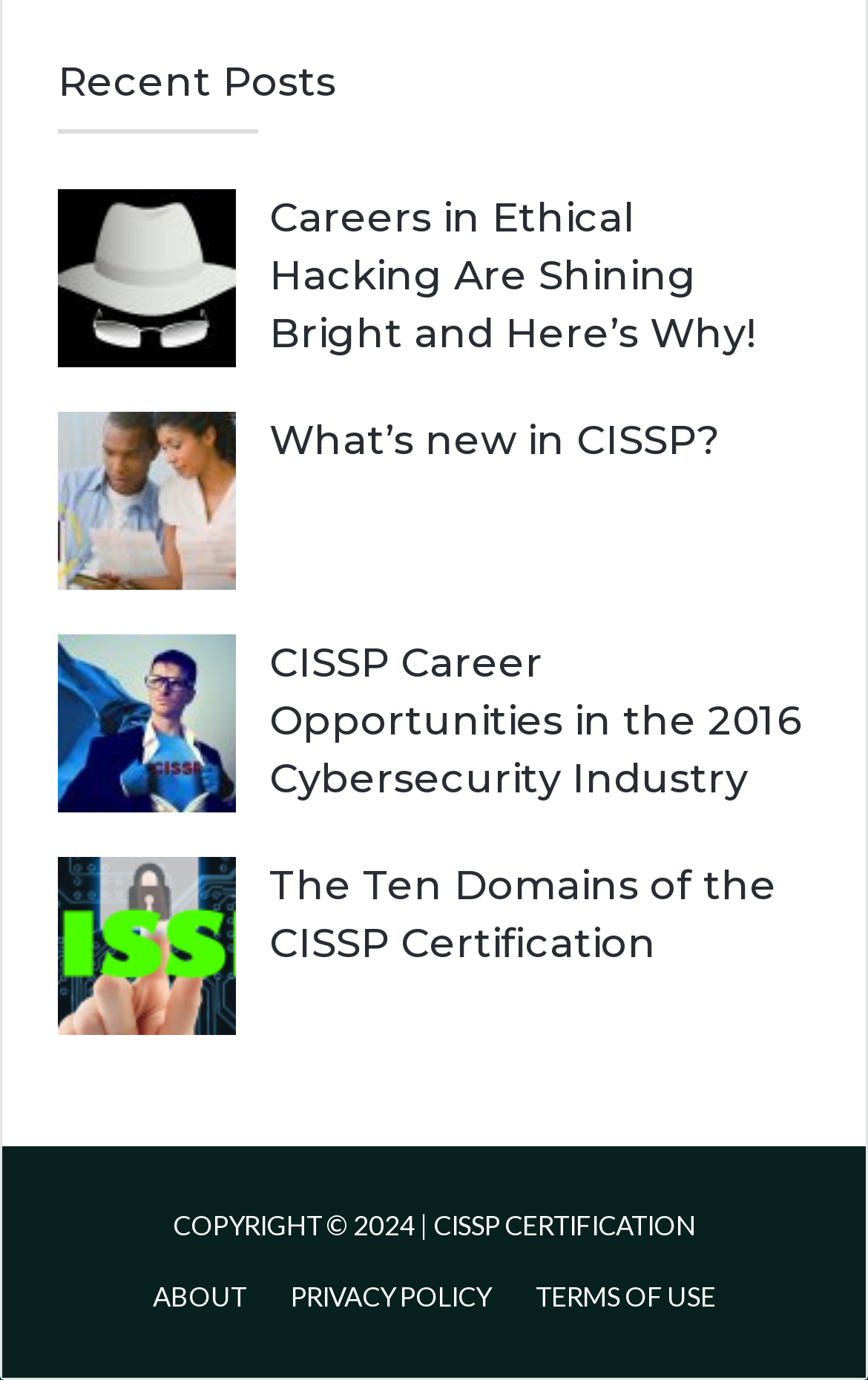Determine the bounding box coordinates for the element that should be clicked to follow this instruction: "Learn about 'CISSP Professionals'". The coordinates should be given as four float numbers between 0 and 1, in the format [left, top, right, bottom].

[0.067, 0.299, 0.272, 0.428]